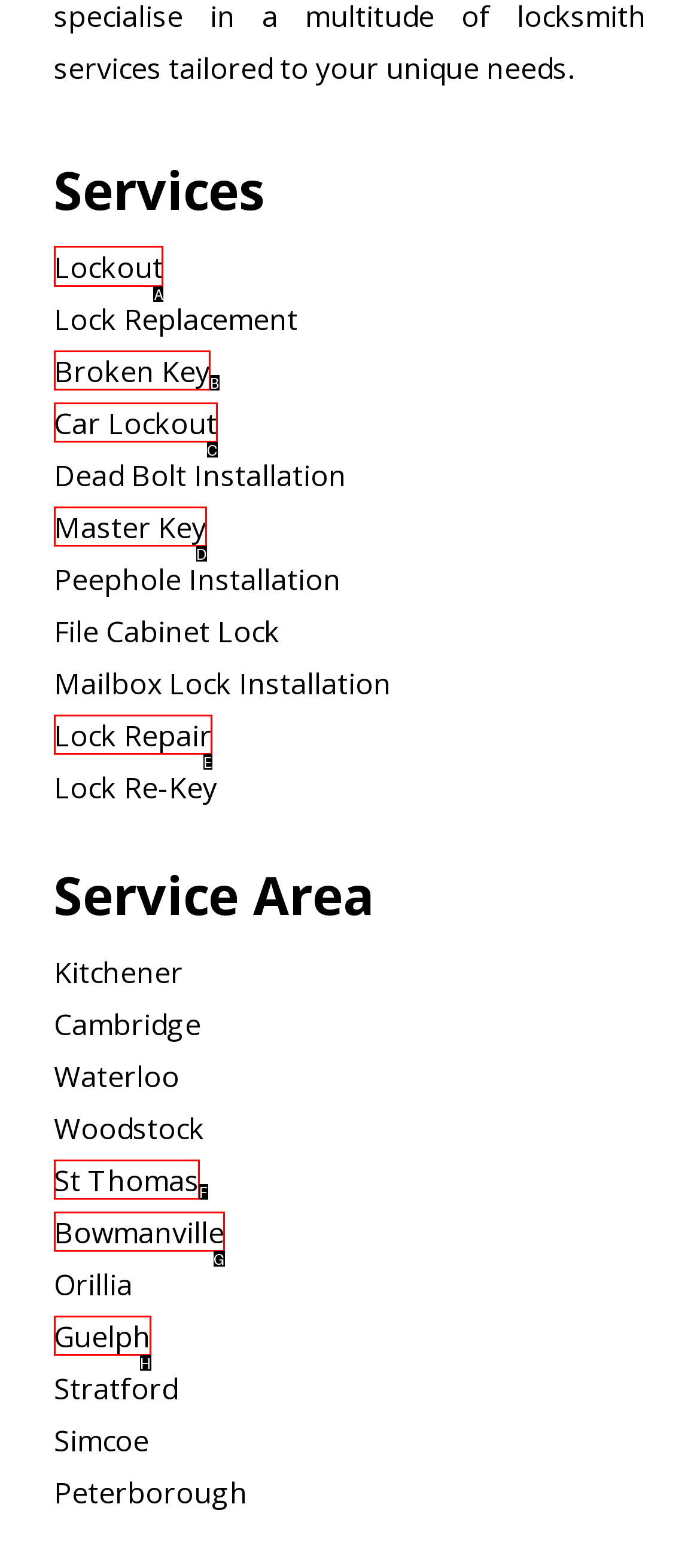Select the appropriate letter to fulfill the given instruction: Click on Lockout service
Provide the letter of the correct option directly.

A